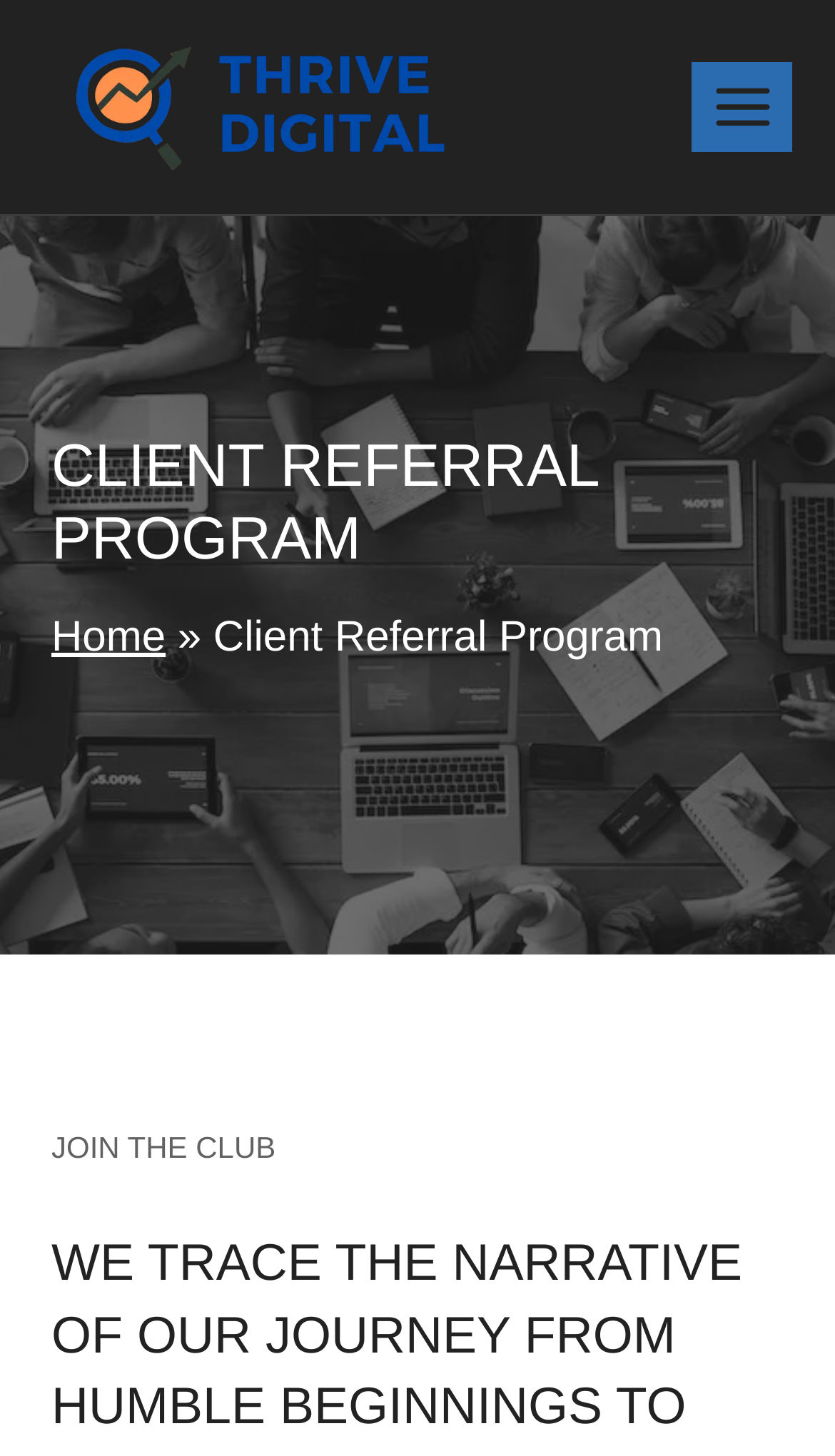Using floating point numbers between 0 and 1, provide the bounding box coordinates in the format (top-left x, top-left y, bottom-right x, bottom-right y). Locate the UI element described here: Toggle Menu

[0.829, 0.043, 0.949, 0.104]